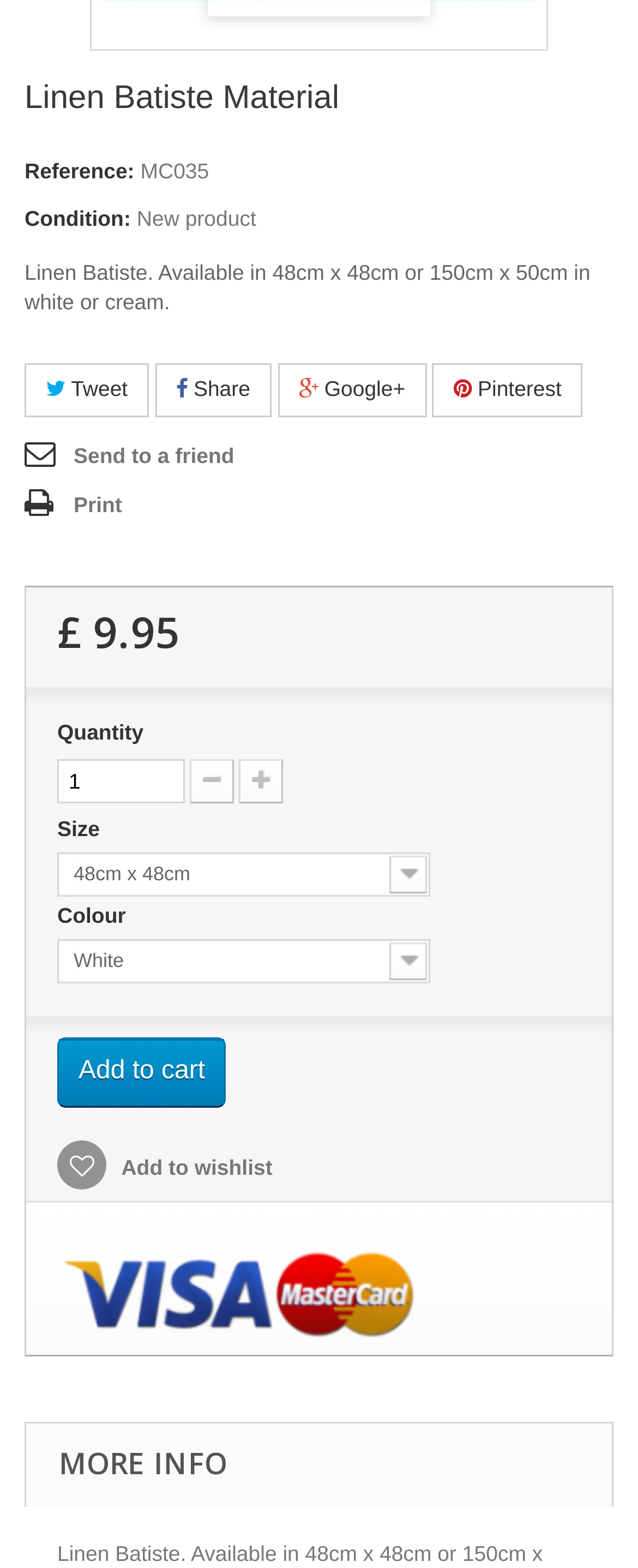Can you show the bounding box coordinates of the region to click on to complete the task described in the instruction: "Change quantity"?

[0.09, 0.484, 0.29, 0.512]